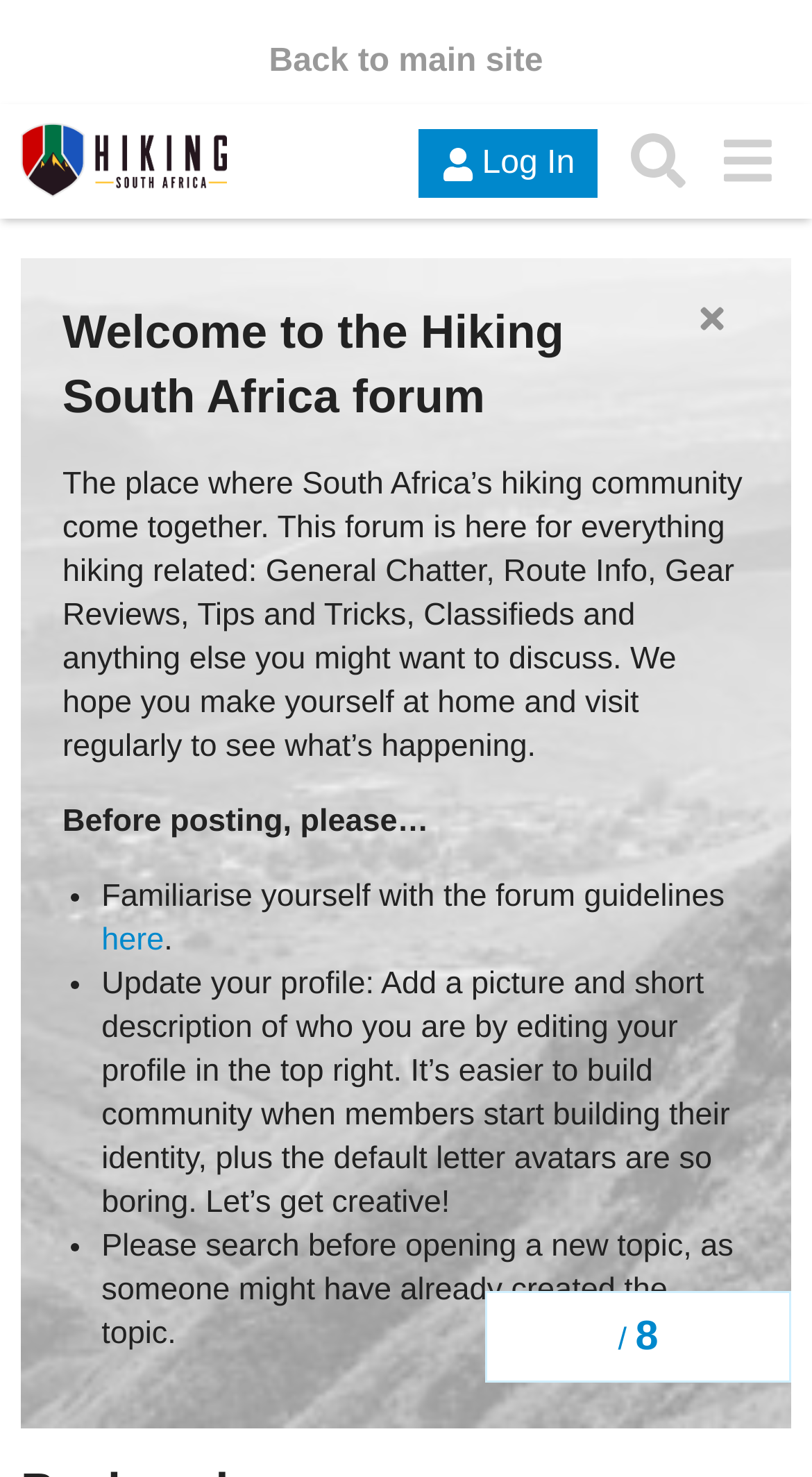What is the position of the search button?
Please provide a detailed and comprehensive answer to the question.

I looked at the bounding box coordinates of the search button, which are [0.755, 0.079, 0.865, 0.139], and determined that it is located at the top right of the webpage.